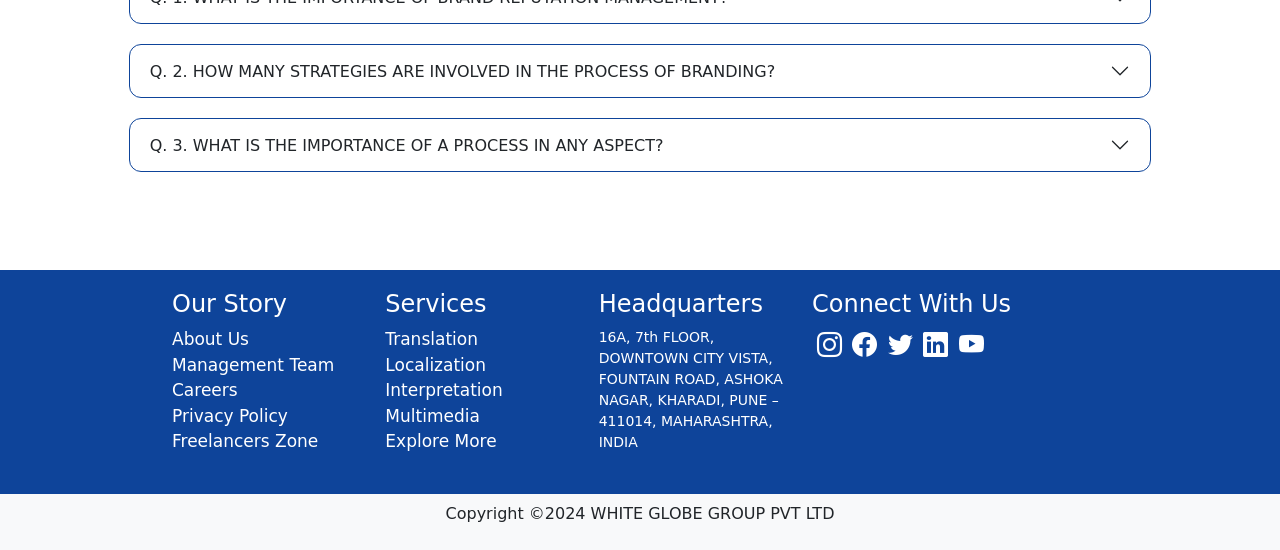Pinpoint the bounding box coordinates of the element that must be clicked to accomplish the following instruction: "Click About Us". The coordinates should be in the format of four float numbers between 0 and 1, i.e., [left, top, right, bottom].

[0.134, 0.599, 0.195, 0.635]